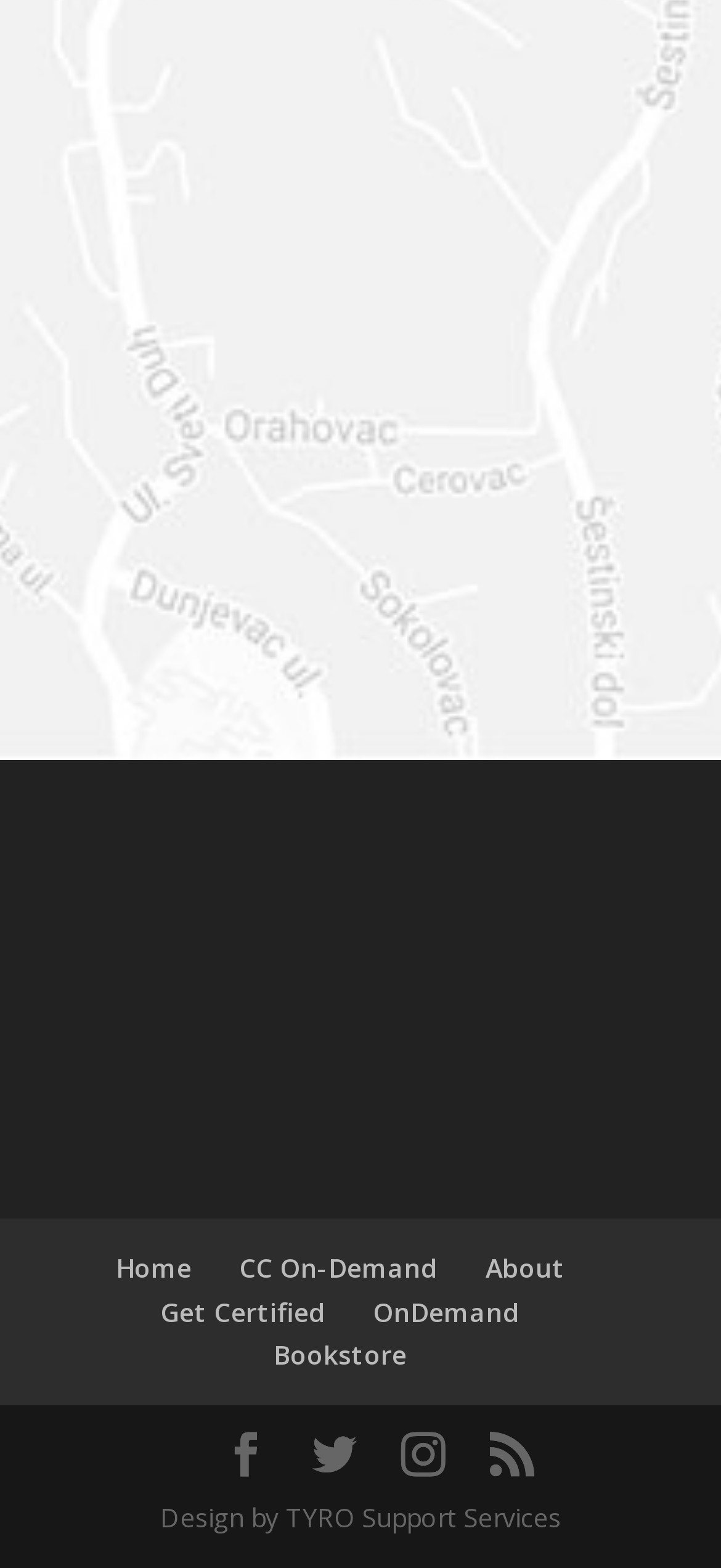Given the element description, predict the bounding box coordinates in the format (top-left x, top-left y, bottom-right x, bottom-right y), using floating point numbers between 0 and 1: Home

[0.16, 0.797, 0.265, 0.819]